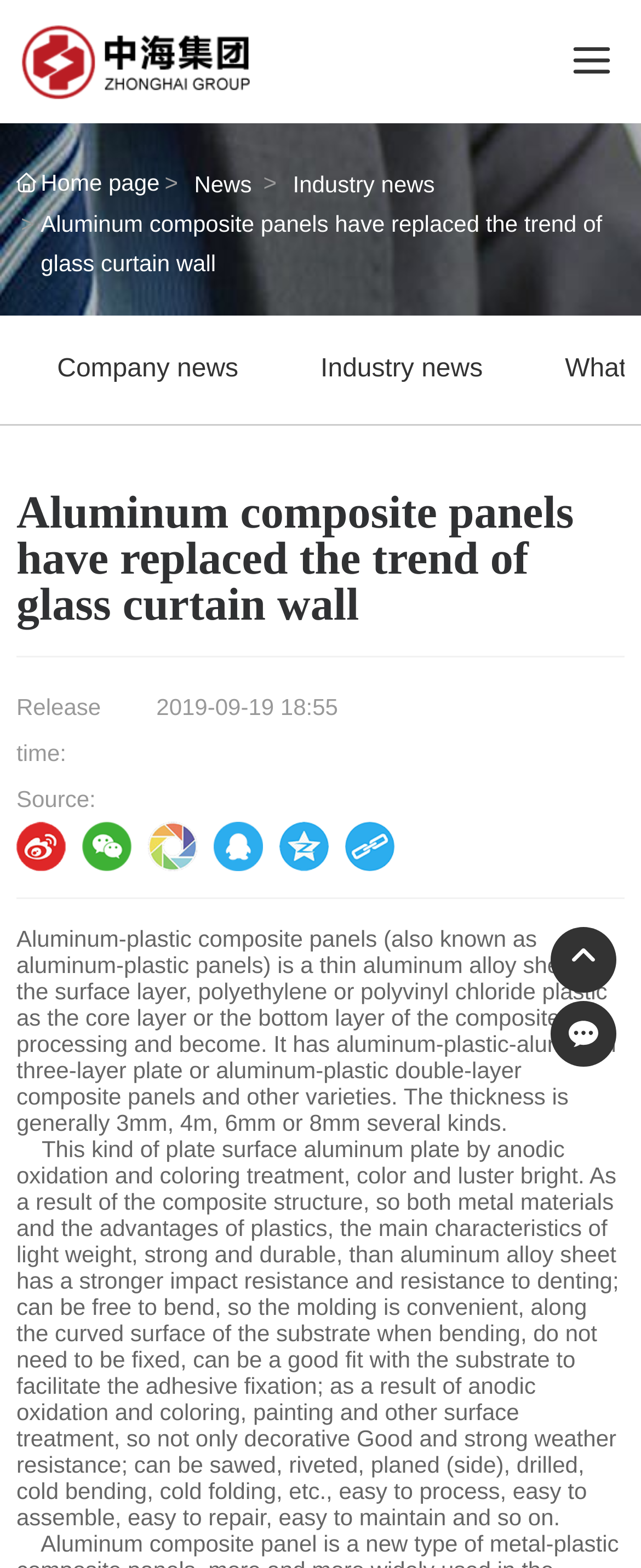Please locate the bounding box coordinates of the element that should be clicked to achieve the given instruction: "Click the 'Home page' link".

[0.025, 0.105, 0.249, 0.129]